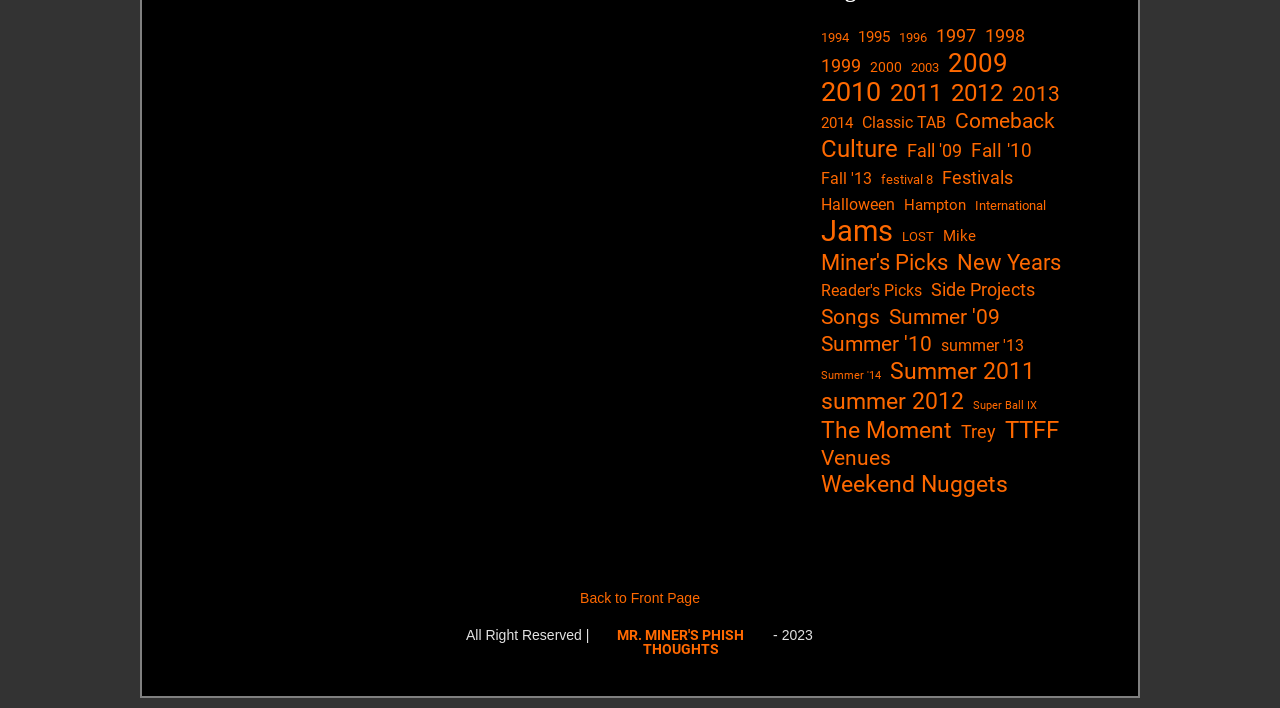Locate the bounding box coordinates of the element's region that should be clicked to carry out the following instruction: "Read MR. MINER'S PHISH THOUGHTS". The coordinates need to be four float numbers between 0 and 1, i.e., [left, top, right, bottom].

[0.482, 0.885, 0.581, 0.927]